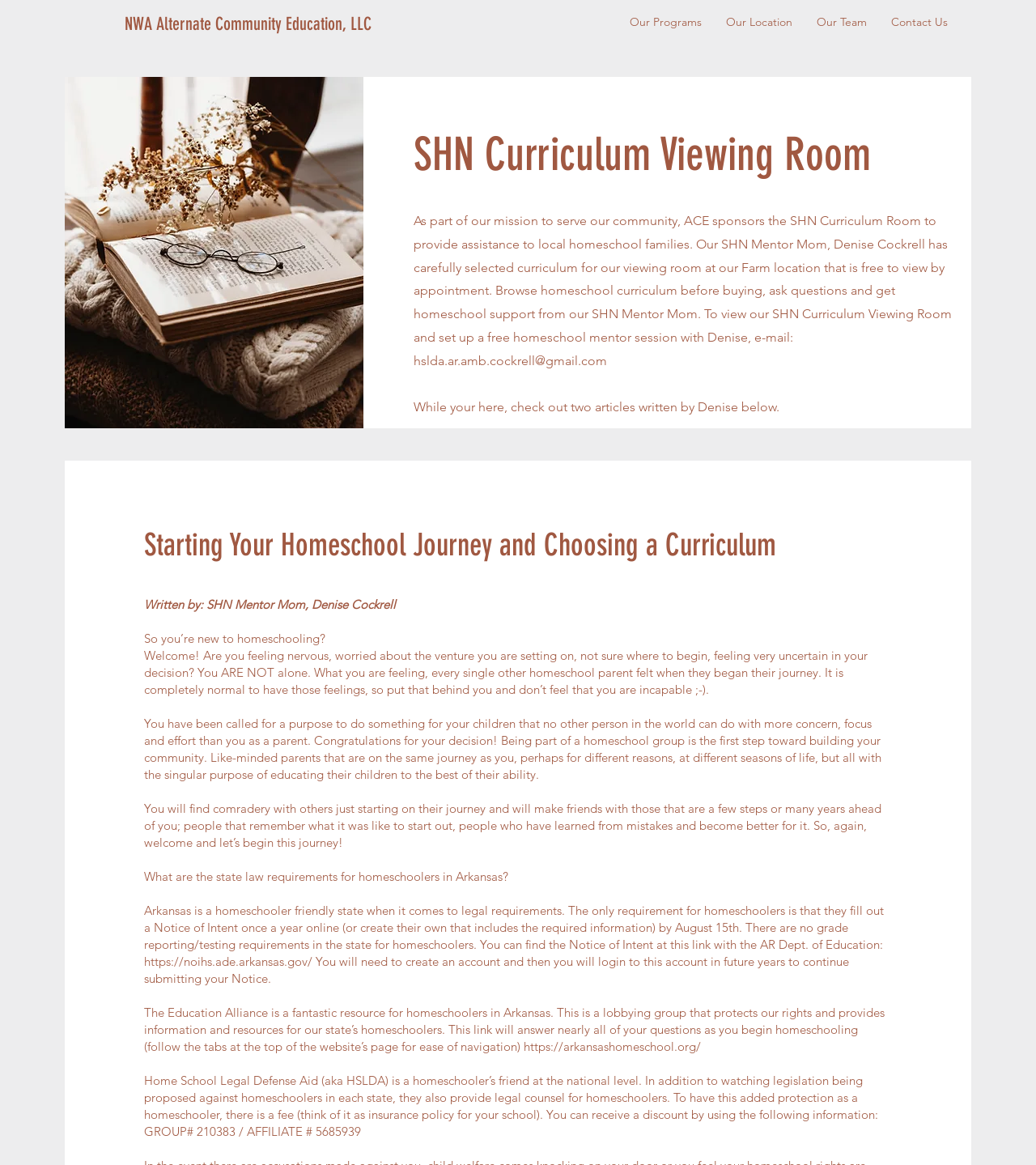Determine the bounding box coordinates of the region I should click to achieve the following instruction: "Read about Kingaziz.com". Ensure the bounding box coordinates are four float numbers between 0 and 1, i.e., [left, top, right, bottom].

None